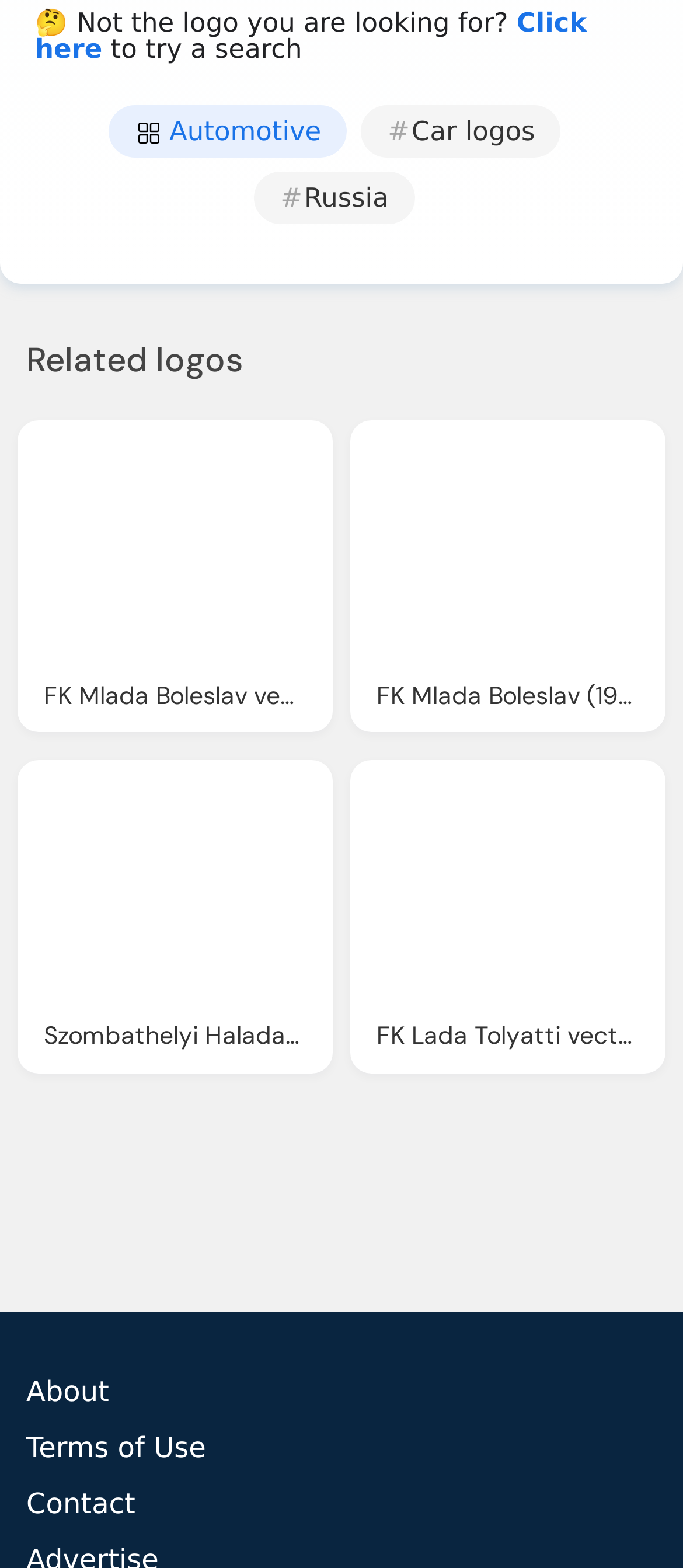What is the last link at the bottom of the page?
Please provide a single word or phrase as the answer based on the screenshot.

Contact